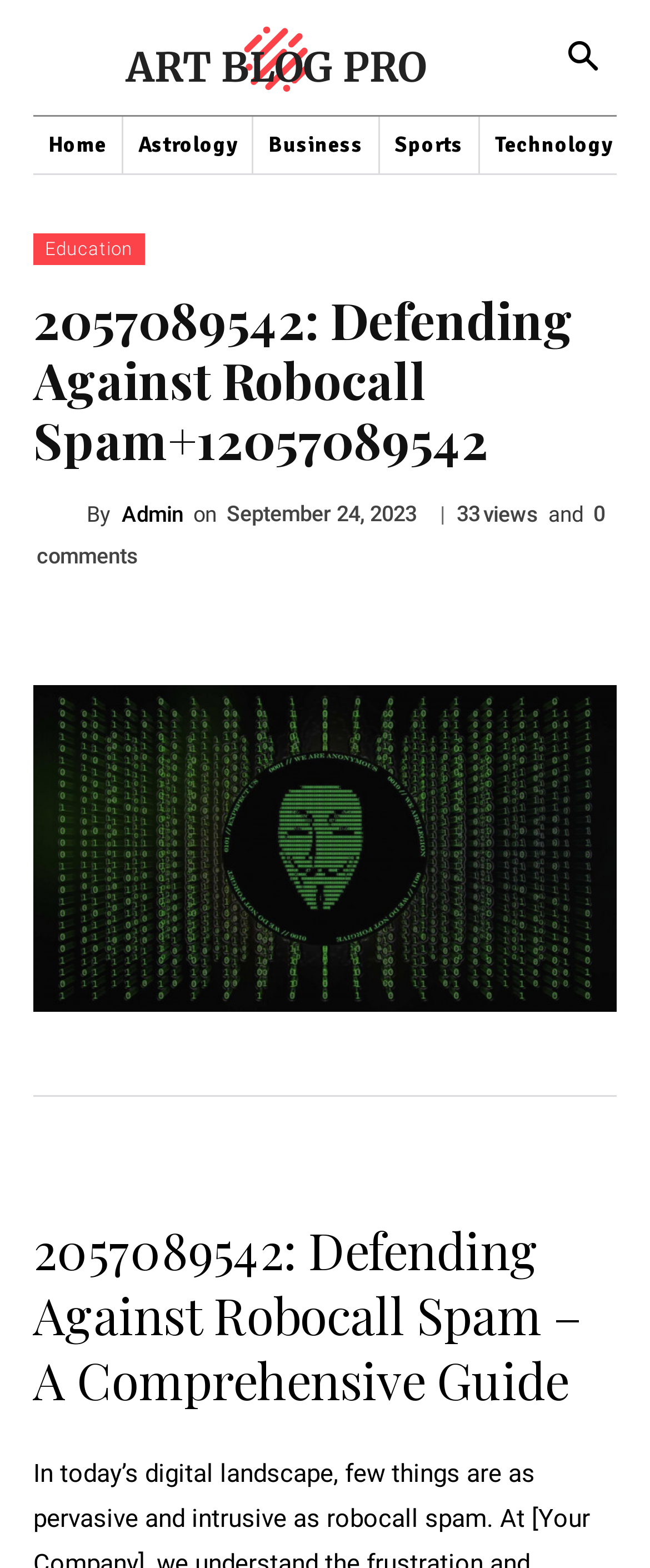Locate and generate the text content of the webpage's heading.

2057089542: Defending Against Robocall Spam – A Comprehensive Guide